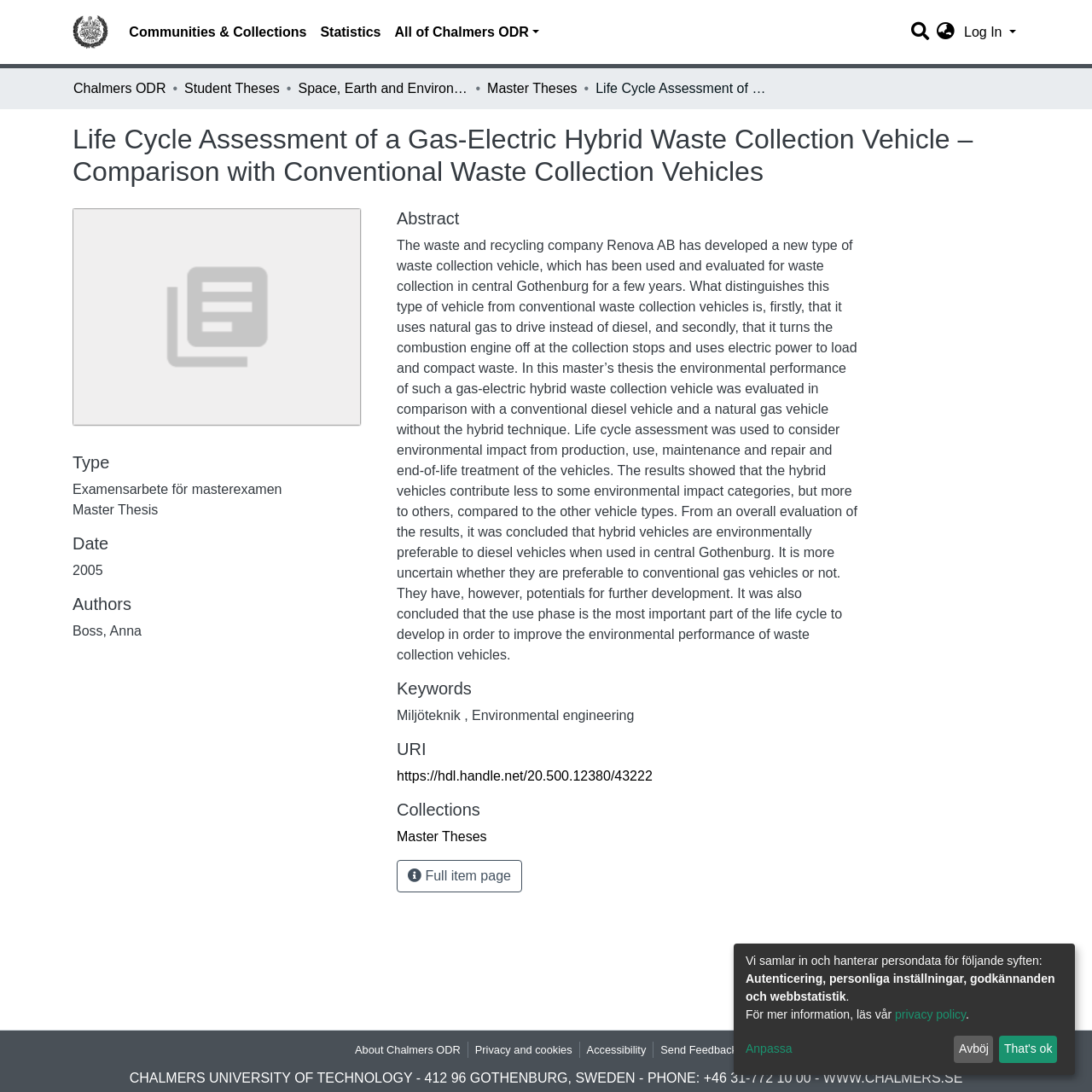Reply to the question with a single word or phrase:
What is the date of the thesis?

2005